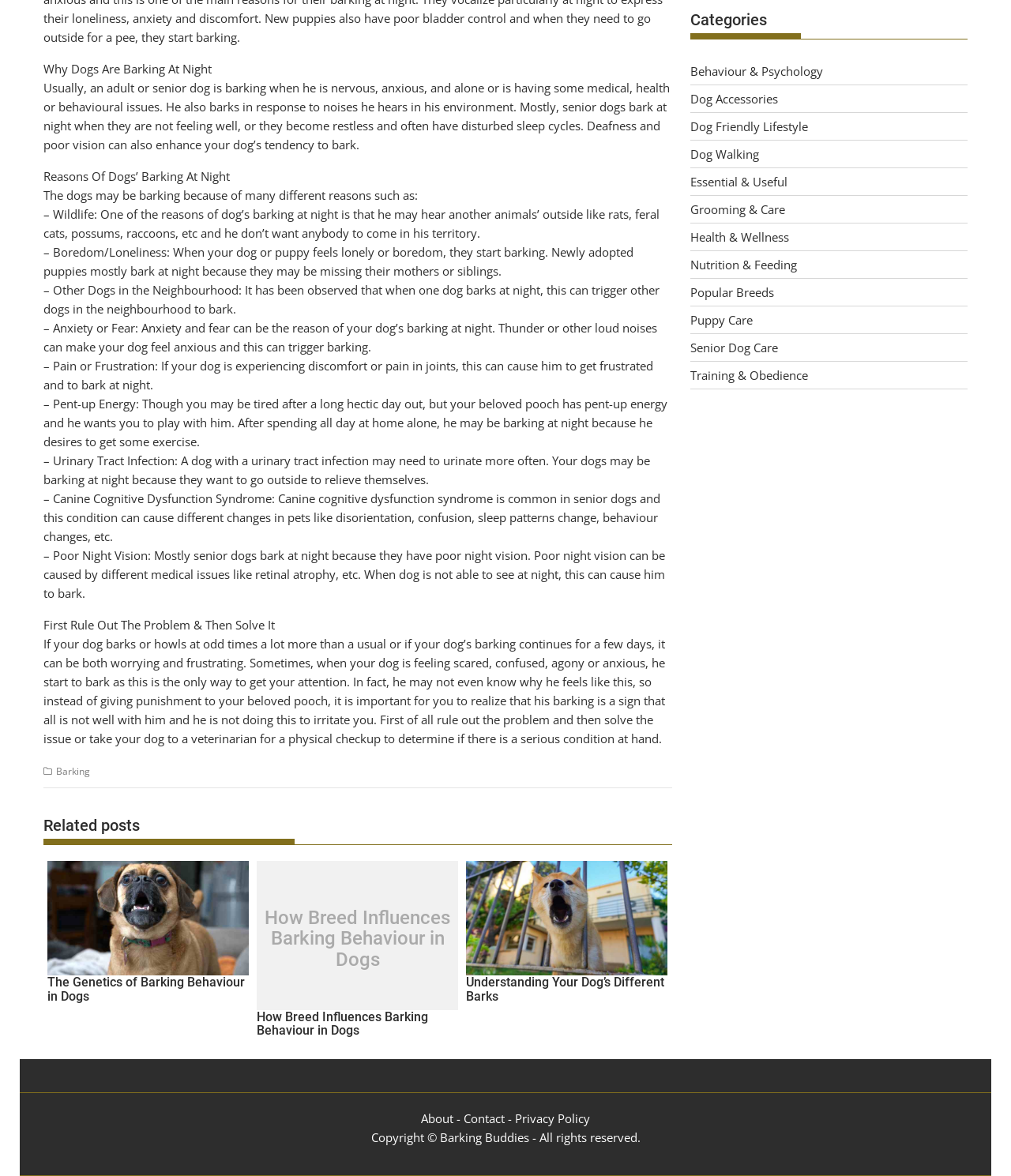Identify the bounding box coordinates for the UI element mentioned here: "Contact". Provide the coordinates as four float values between 0 and 1, i.e., [left, top, right, bottom].

[0.459, 0.944, 0.499, 0.957]